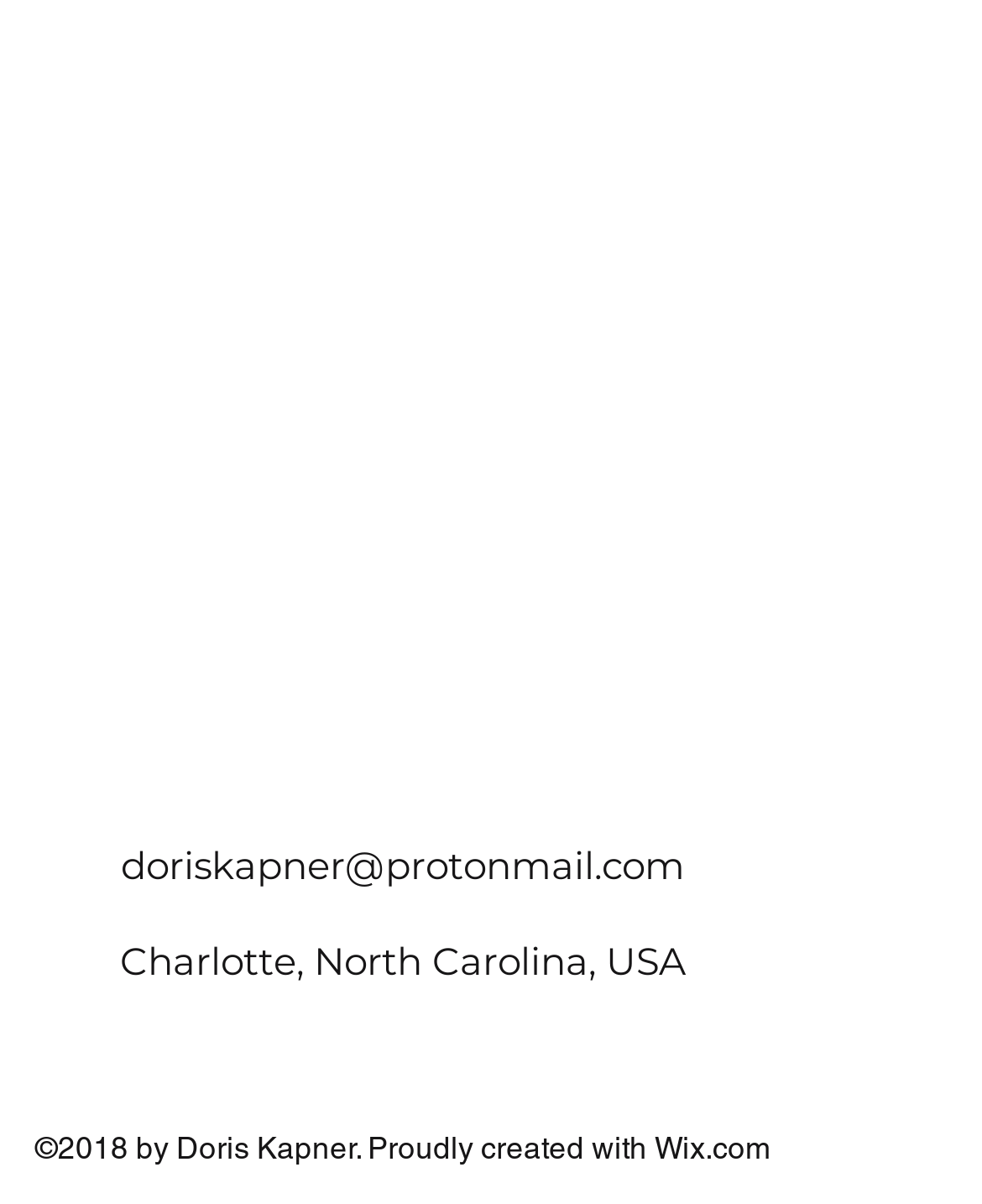What platform was used to create the webpage?
Based on the screenshot, provide your answer in one word or phrase.

Wix.com